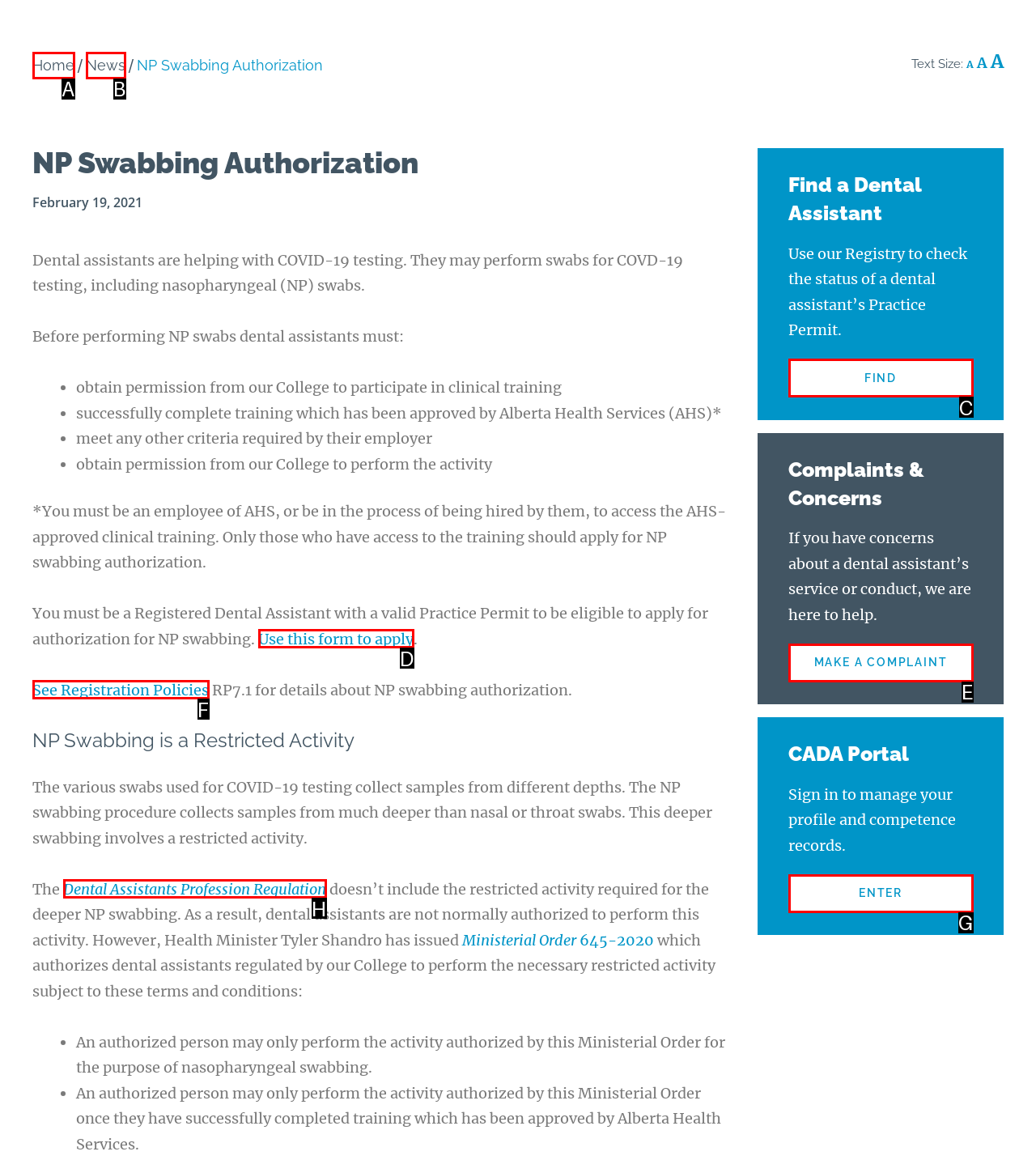Using the description: Home, find the best-matching HTML element. Indicate your answer with the letter of the chosen option.

A